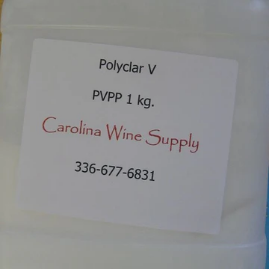Create an exhaustive description of the image.

The image features a container of Polyclar V, a fining agent commonly used in winemaking, specifically designed to aid in the clarification process. The label clearly states "Polyclar V" along with "PVPP 1 kg," indicating the product type and its weight. Below the product details, the name "Carolina Wine Supply" is prominently displayed, suggesting the source of this product. Additionally, the label includes a contact number, "336-677-6831," allowing customers to reach out for inquiries or purchases. This packaging communicates key information essential for winemakers looking to enhance the clarity and quality of their wine.